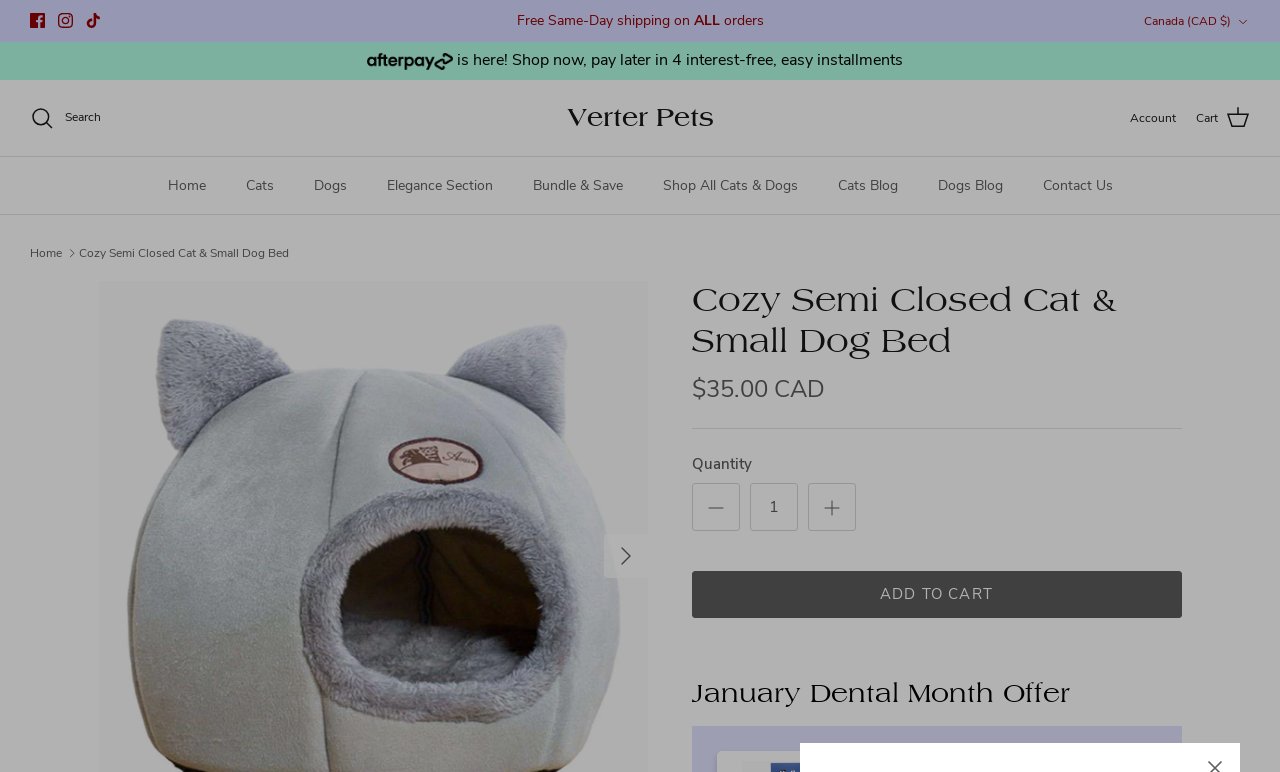Please provide the bounding box coordinate of the region that matches the element description: Shop All Cats & Dogs. Coordinates should be in the format (top-left x, top-left y, bottom-right x, bottom-right y) and all values should be between 0 and 1.

[0.504, 0.204, 0.637, 0.278]